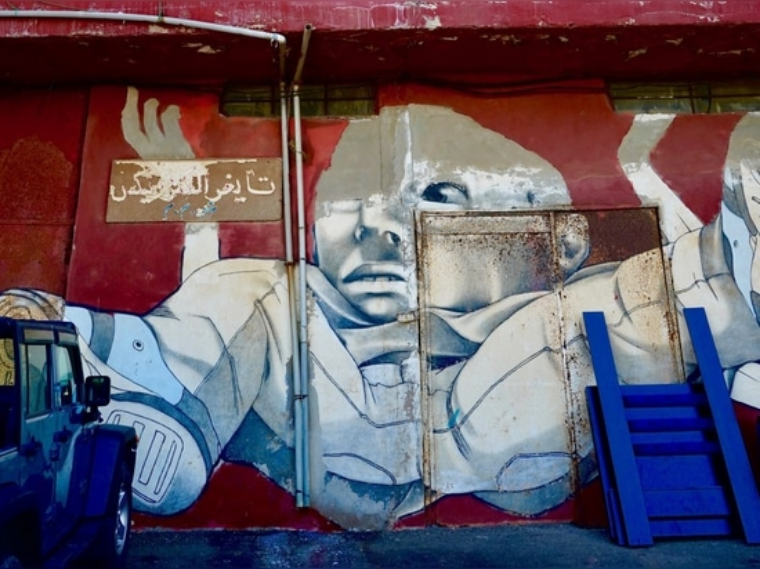Provide an in-depth description of the image.

The image captures a striking mural located on a vibrant red wall, showcasing a half-figure of a person appearing to reach out. The artwork features a detailed, monochromatic portrayal of a face with an expressive gaze, conveying a sense of emotion and urgency. Above the mural, a sign is inscribed in Arabic, which adds depth to the overall message of the piece. To the side, a rugged vehicle is parked, emphasizing the urban environment. Additionally, a set of blue stairs leans against the wall, contributing to the street art’s dynamic composition and suggesting a sense of accessibility to the scene. The mural vividly reflects the theme of resilience and transformation, serving as a powerful reminder of art's capability to inspire positive change within the community.